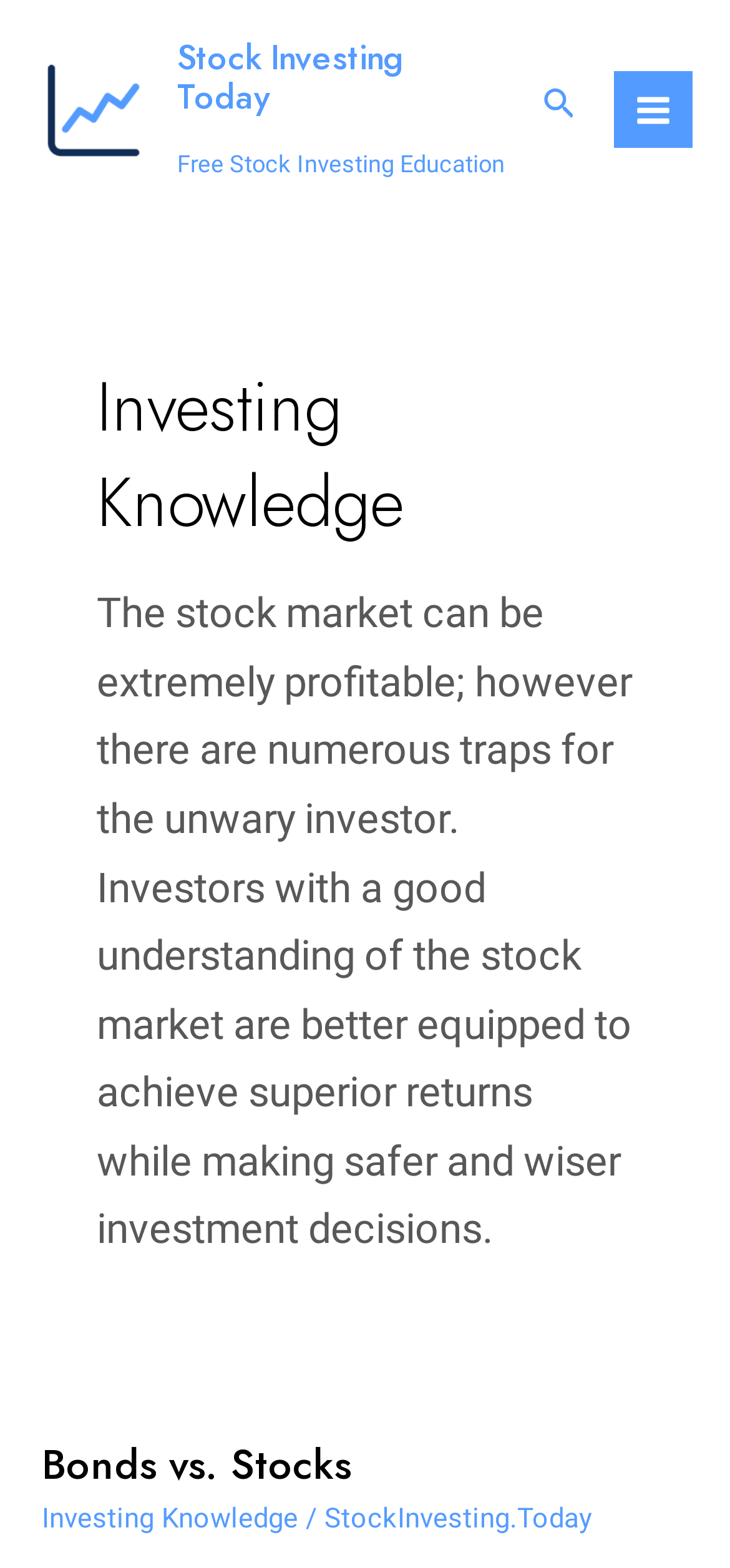Locate the bounding box of the UI element based on this description: "Investing Knowledge". Provide four float numbers between 0 and 1 as [left, top, right, bottom].

[0.058, 0.957, 0.409, 0.979]